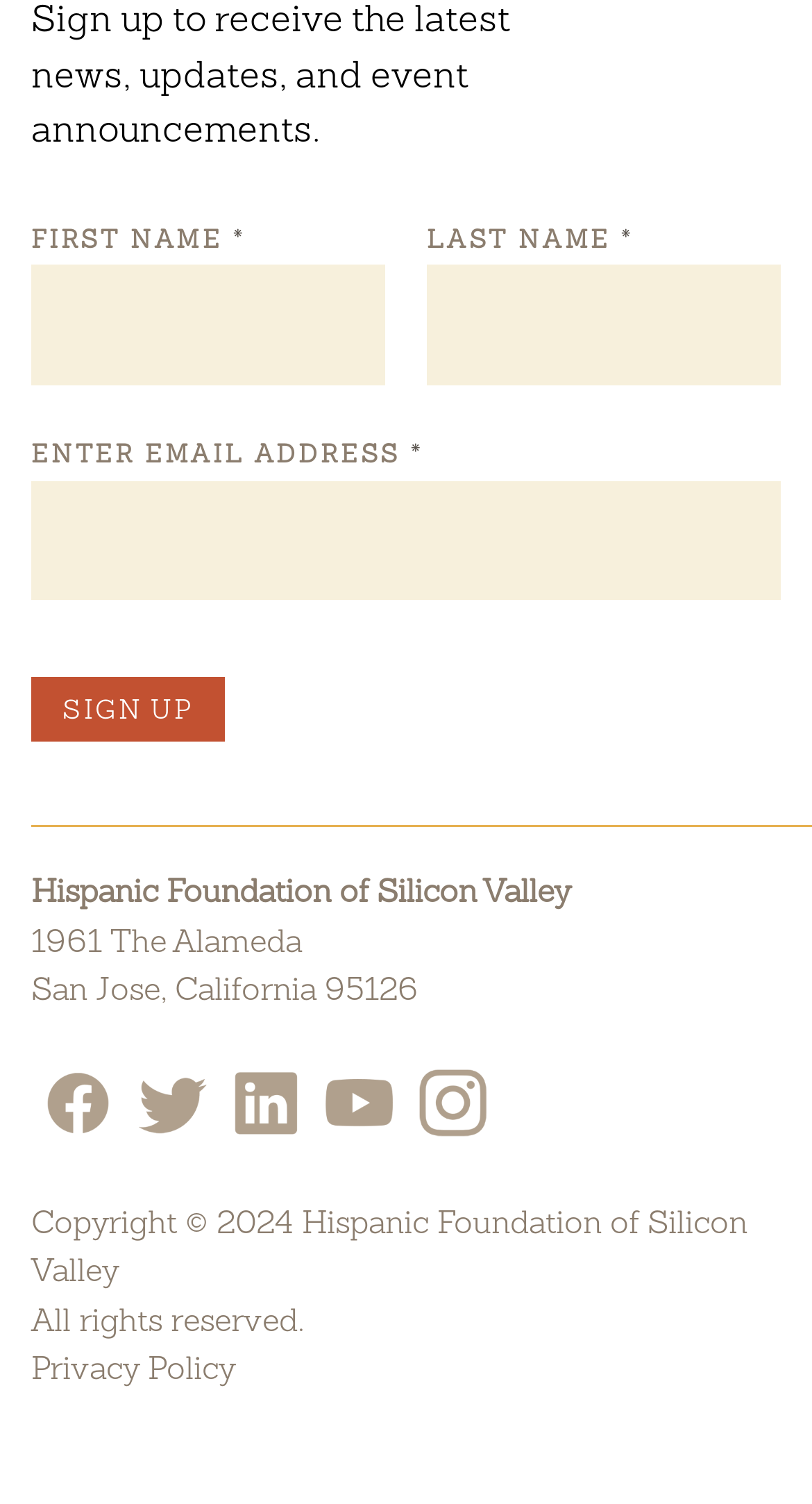Please identify the bounding box coordinates of the element's region that I should click in order to complete the following instruction: "Read about Holiday Mountain". The bounding box coordinates consist of four float numbers between 0 and 1, i.e., [left, top, right, bottom].

None